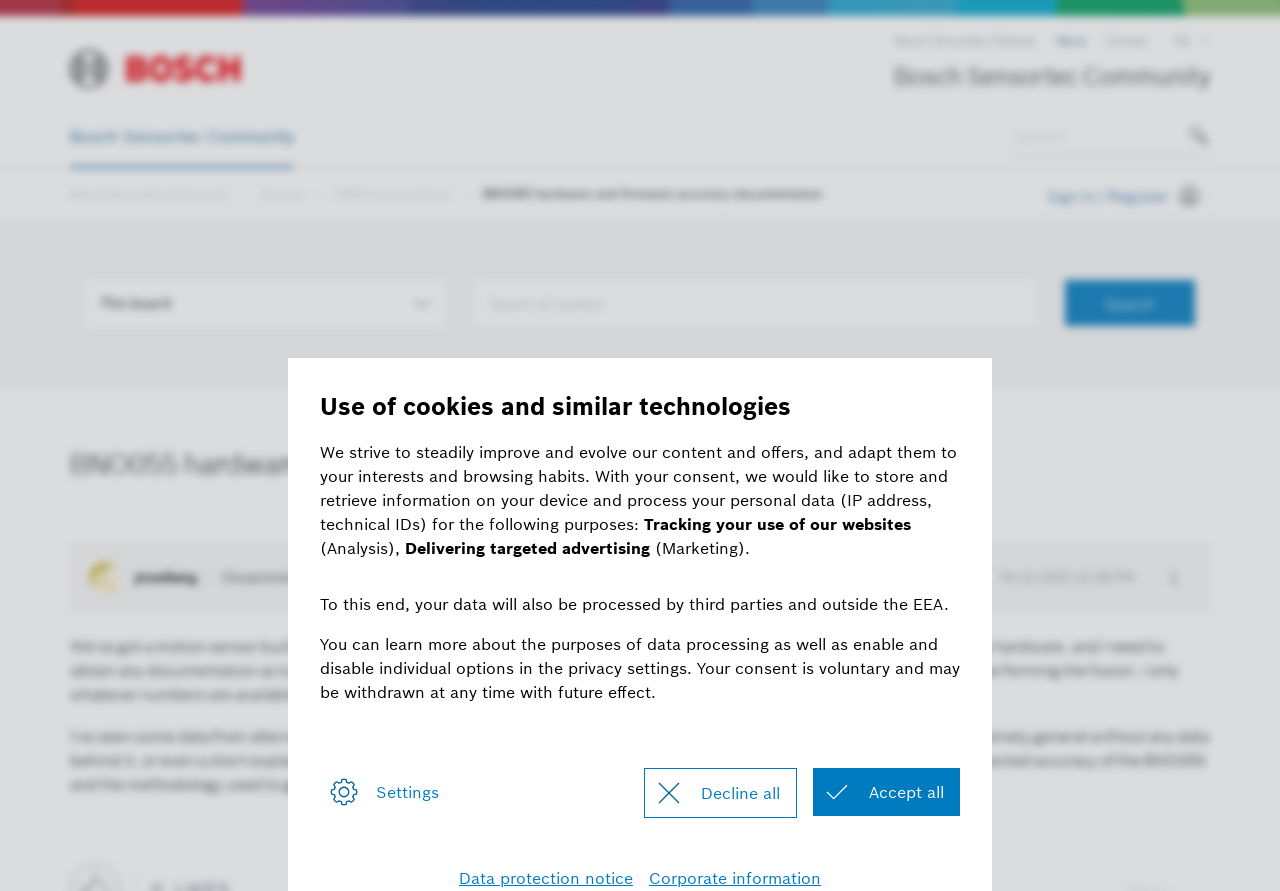What is the date of the post?
Provide a detailed and well-explained answer to the question.

I found the answer by looking at the static text element with the date '04-21-2022' which is located next to the time '10:26 PM'.